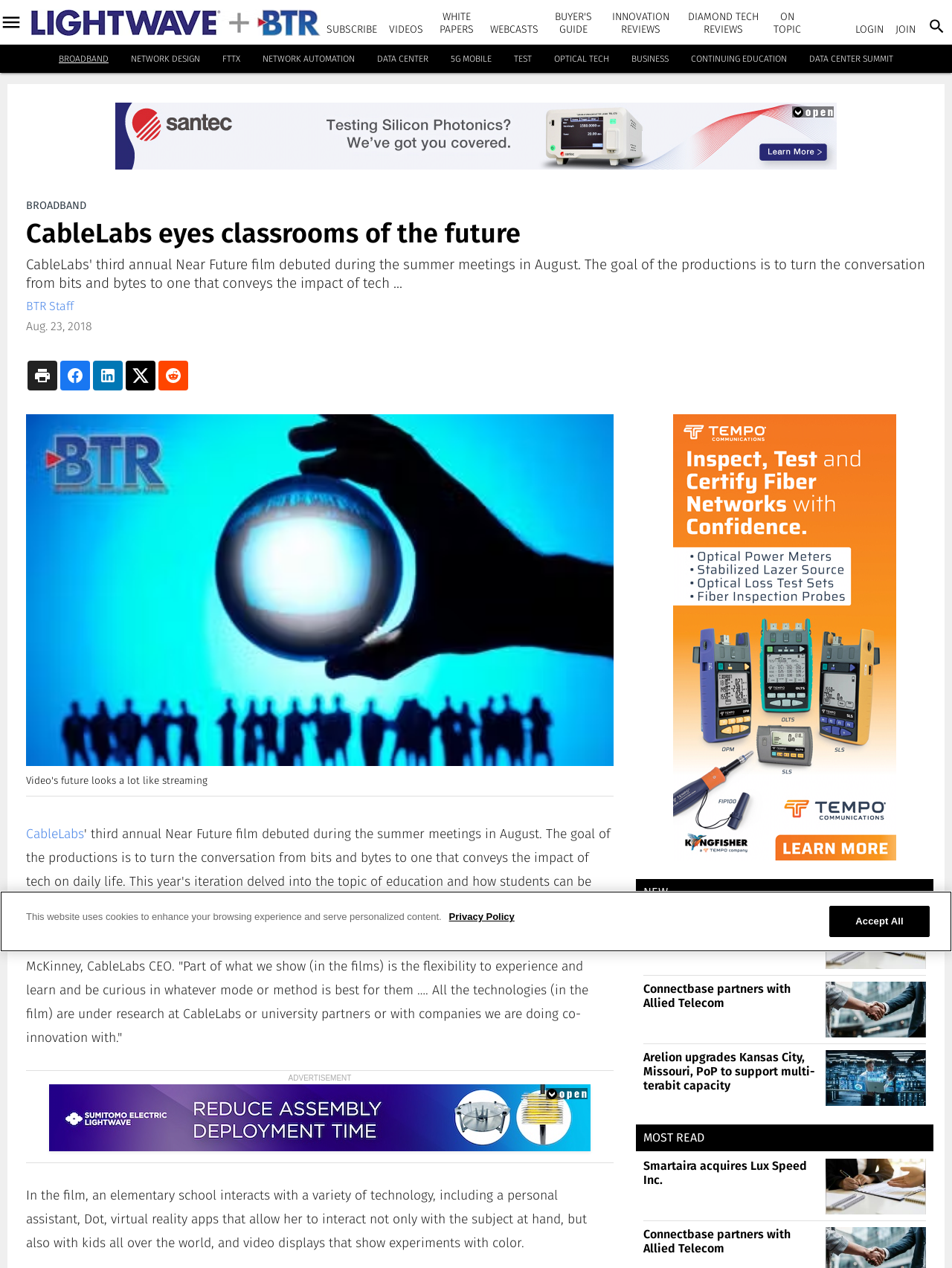Select the bounding box coordinates of the element I need to click to carry out the following instruction: "Click on the 'BROADBAND' link".

[0.062, 0.042, 0.114, 0.05]